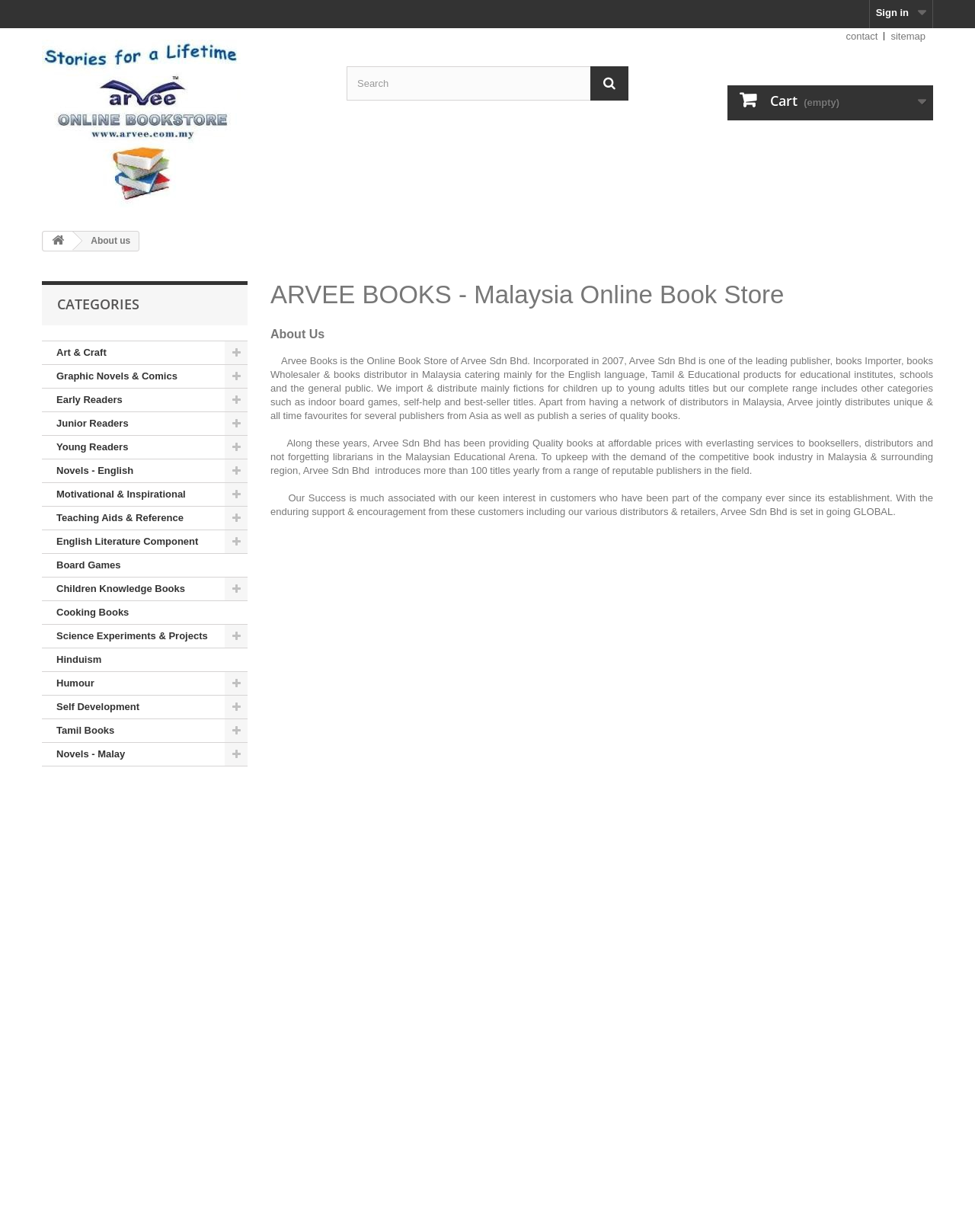Locate the bounding box coordinates of the area you need to click to fulfill this instruction: 'Read the blog'. The coordinates must be in the form of four float numbers ranging from 0 to 1: [left, top, right, bottom].

None